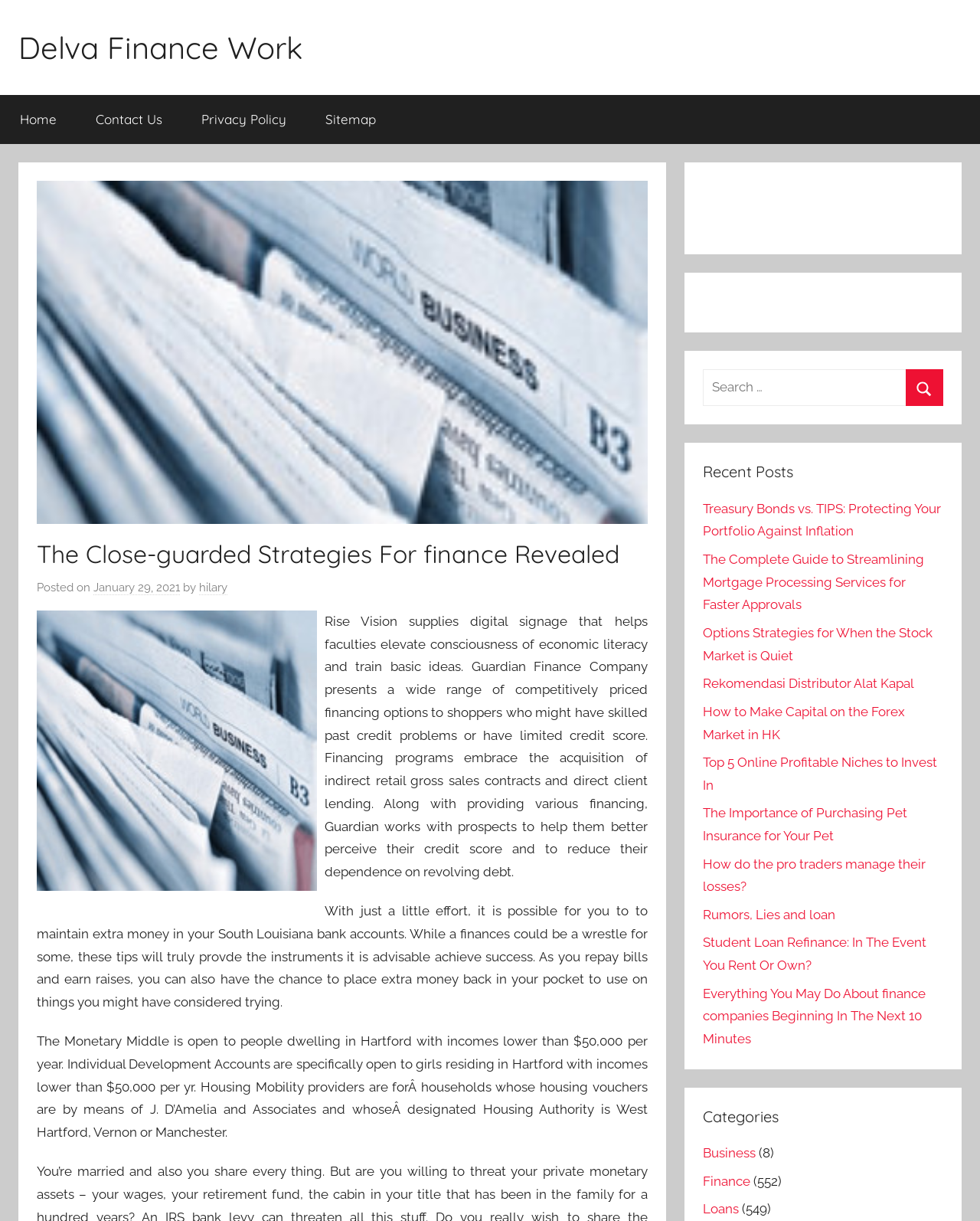Please predict the bounding box coordinates of the element's region where a click is necessary to complete the following instruction: "Click on the 'Home' link". The coordinates should be represented by four float numbers between 0 and 1, i.e., [left, top, right, bottom].

[0.0, 0.078, 0.077, 0.118]